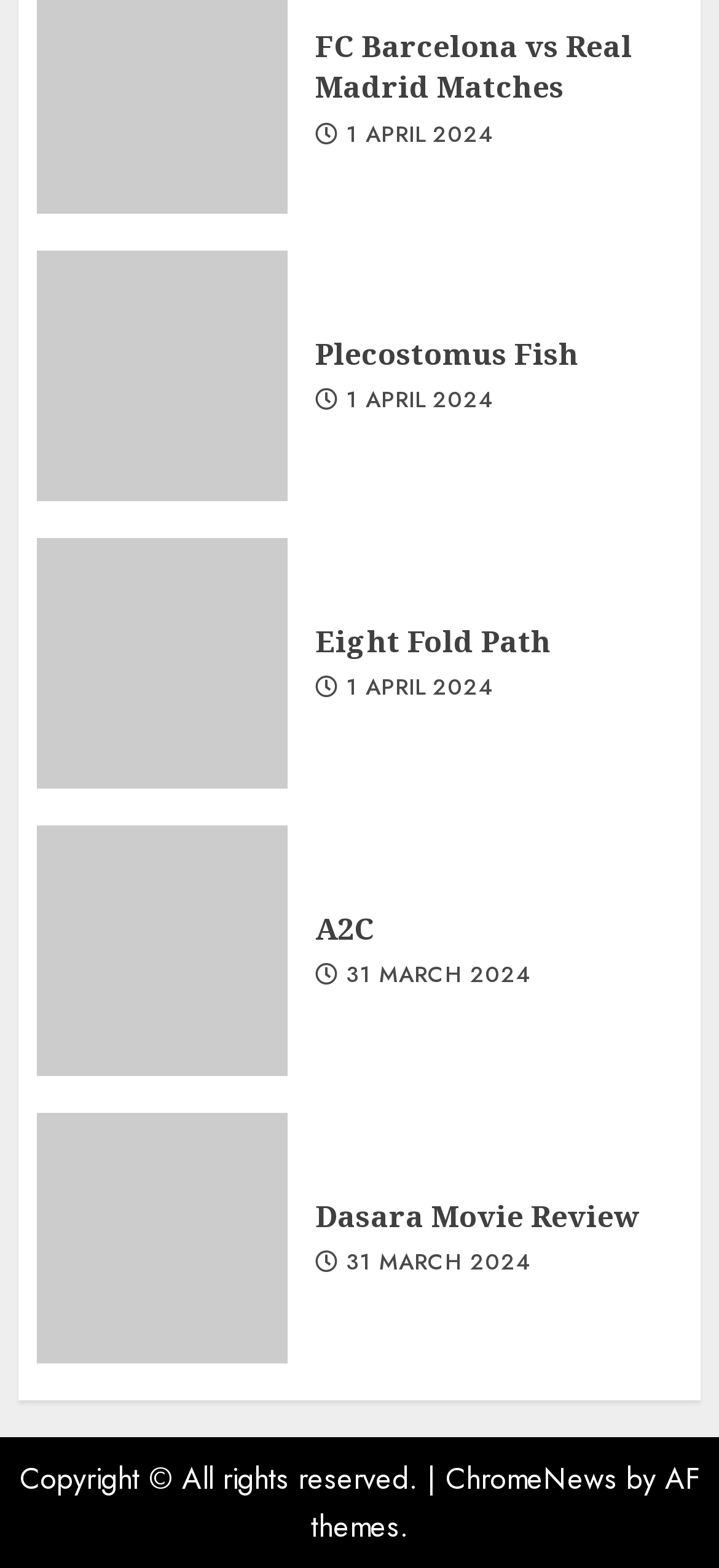How many image elements are there on the webpage? Based on the screenshot, please respond with a single word or phrase.

1